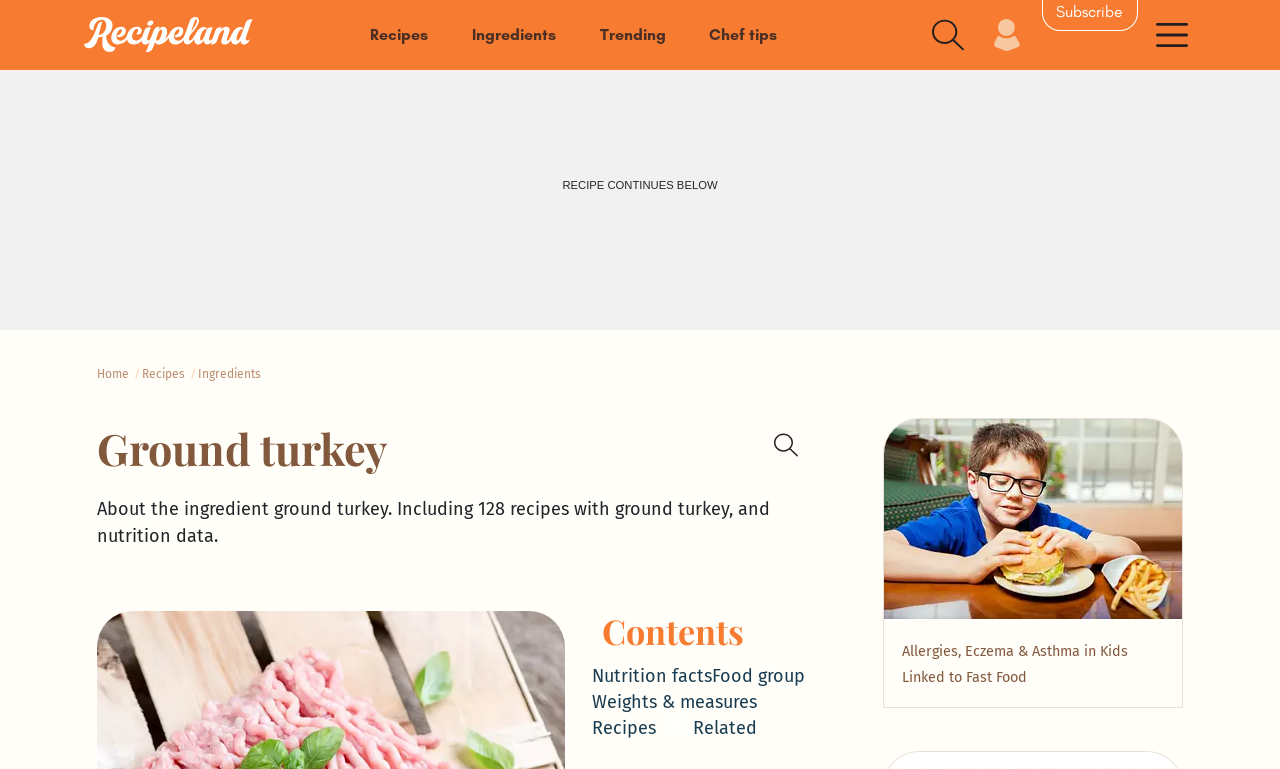What is the text above the 'Find recipes' button?
Please provide an in-depth and detailed response to the question.

I found the answer by looking at the static text element above the 'Find recipes' button, which says 'RECIPE CONTINUES BELOW'.